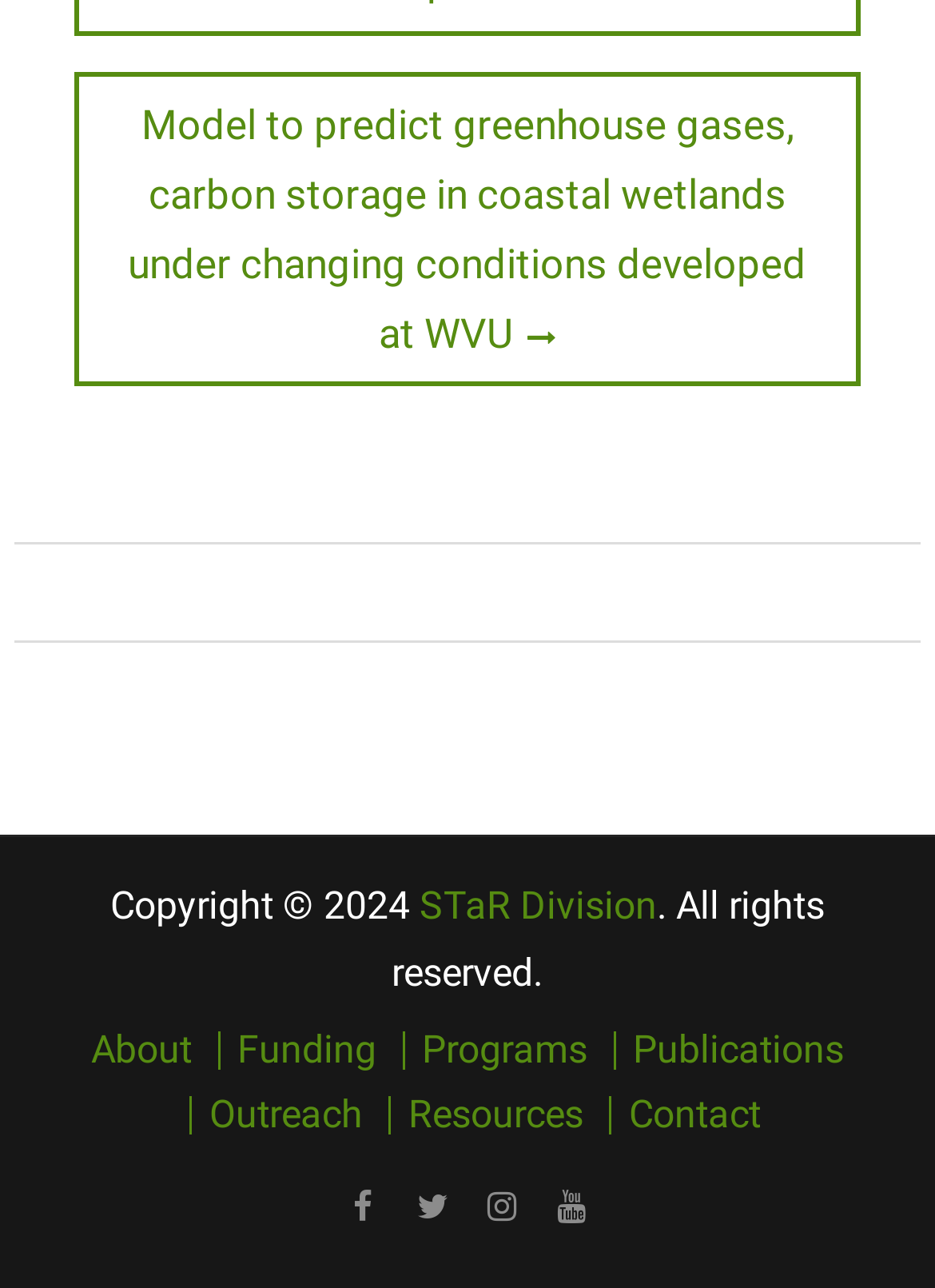Please identify the bounding box coordinates of the area that needs to be clicked to fulfill the following instruction: "Contact the website."

[0.653, 0.851, 0.814, 0.881]